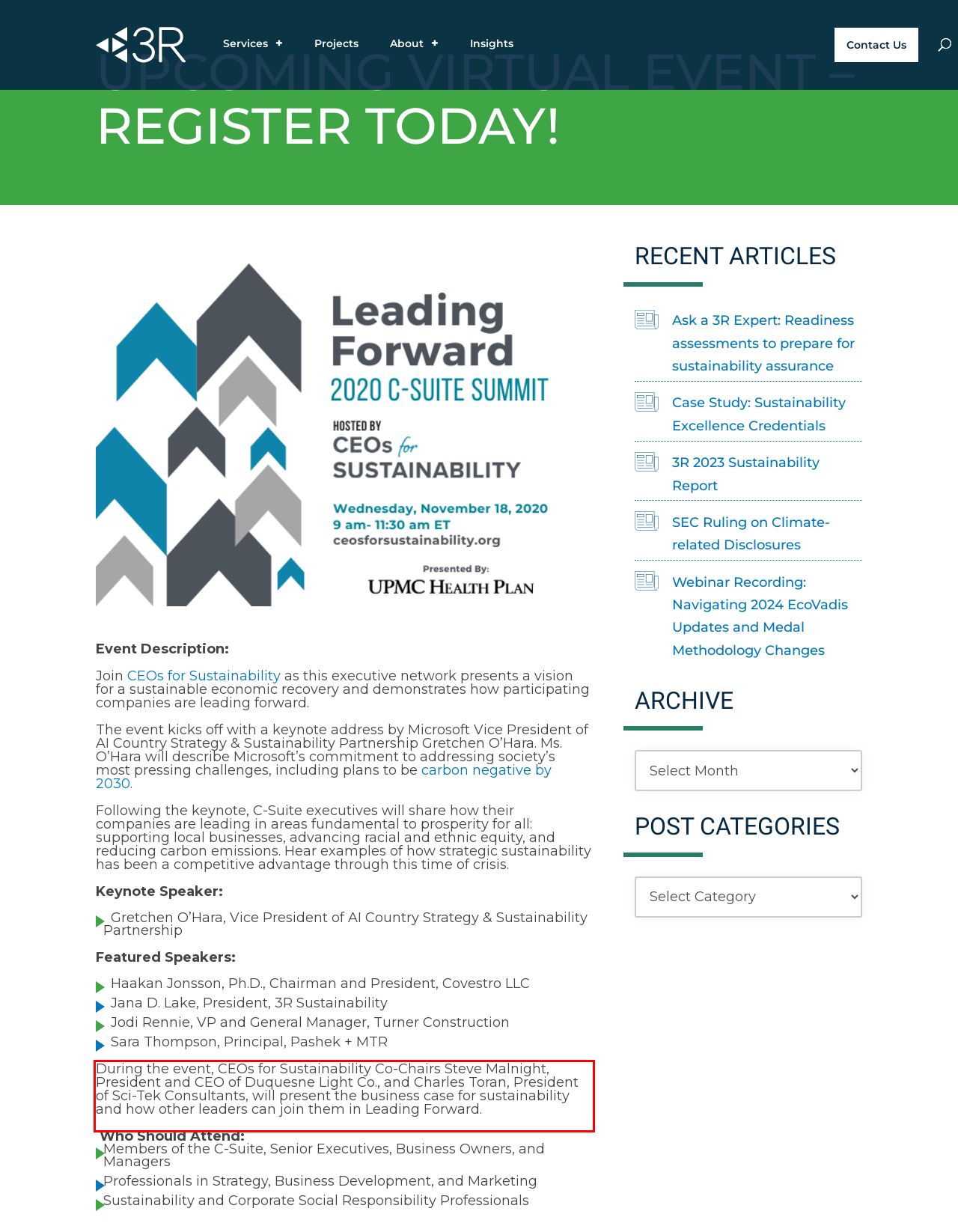Using the provided webpage screenshot, recognize the text content in the area marked by the red bounding box.

During the event, CEOs for Sustainability Co-Chairs Steve Malnight, President and CEO of Duquesne Light Co., and Charles Toran, President of Sci-Tek Consultants, will present the business case for sustainability and how other leaders can join them in Leading Forward.